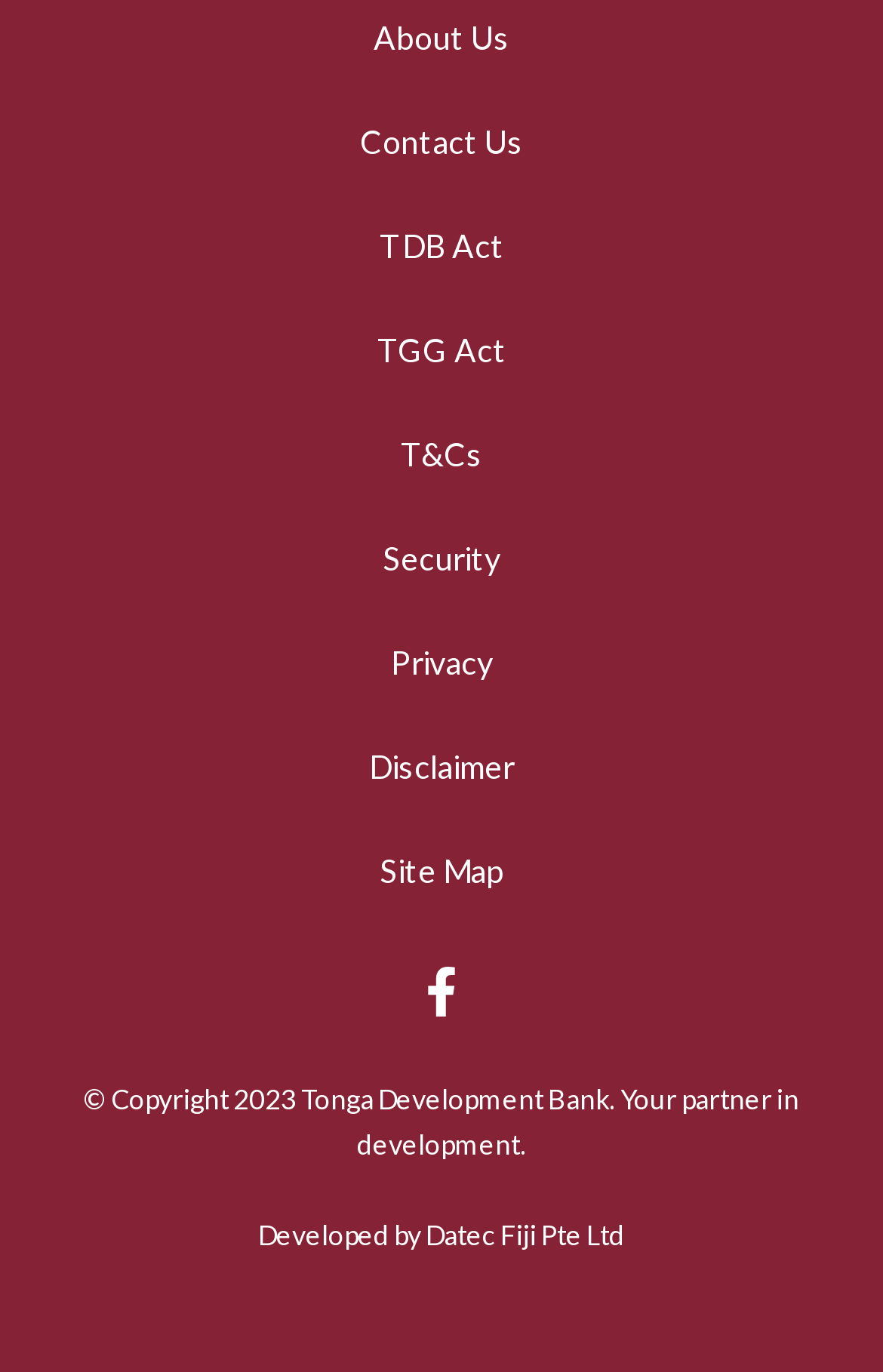Can you pinpoint the bounding box coordinates for the clickable element required for this instruction: "Check copyright information"? The coordinates should be four float numbers between 0 and 1, i.e., [left, top, right, bottom].

[0.051, 0.785, 0.949, 0.851]